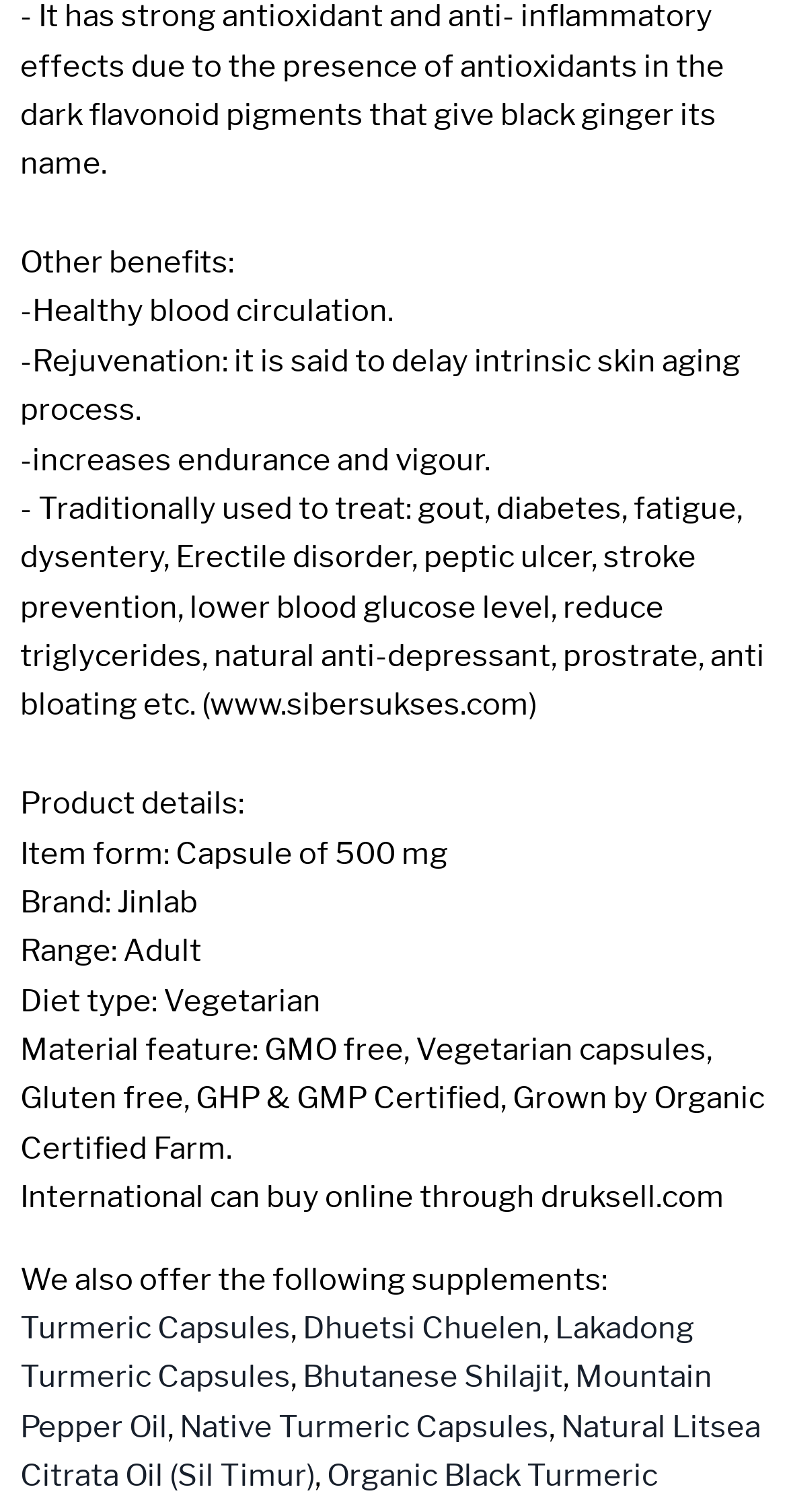What is the diet type of the product?
Use the image to give a comprehensive and detailed response to the question.

The diet type of the product can be found in the 'Product details' section, where it is stated as 'Diet type: Vegetarian'.